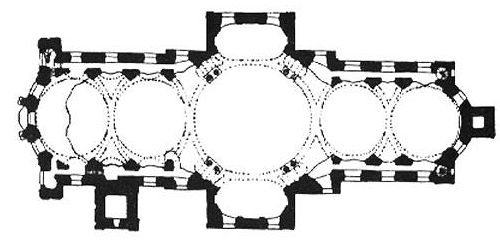What is the purpose of the black-and-white contrast in the plan?
Answer the question with a single word or phrase, referring to the image.

To enhance visibility